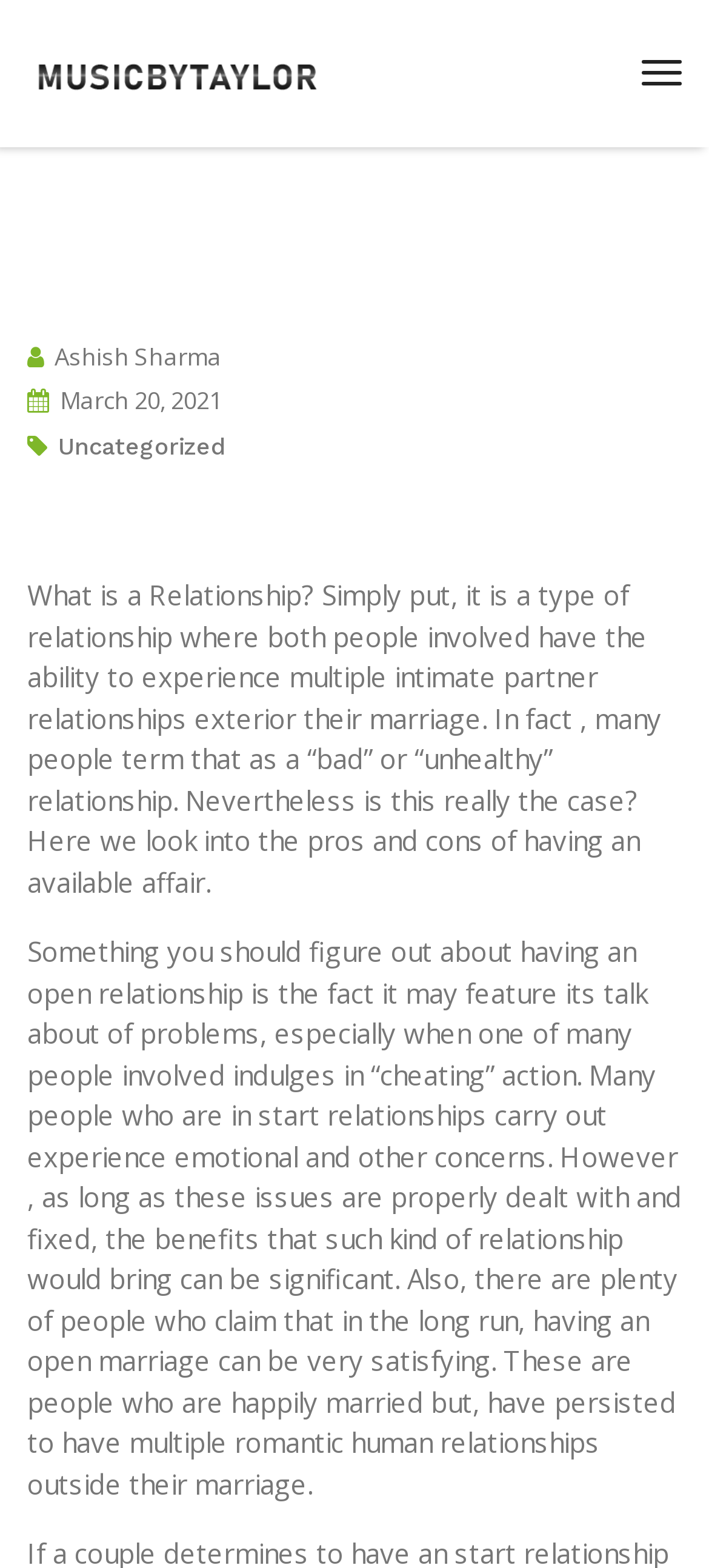How many paragraphs are in the article?
Based on the image, give a one-word or short phrase answer.

2